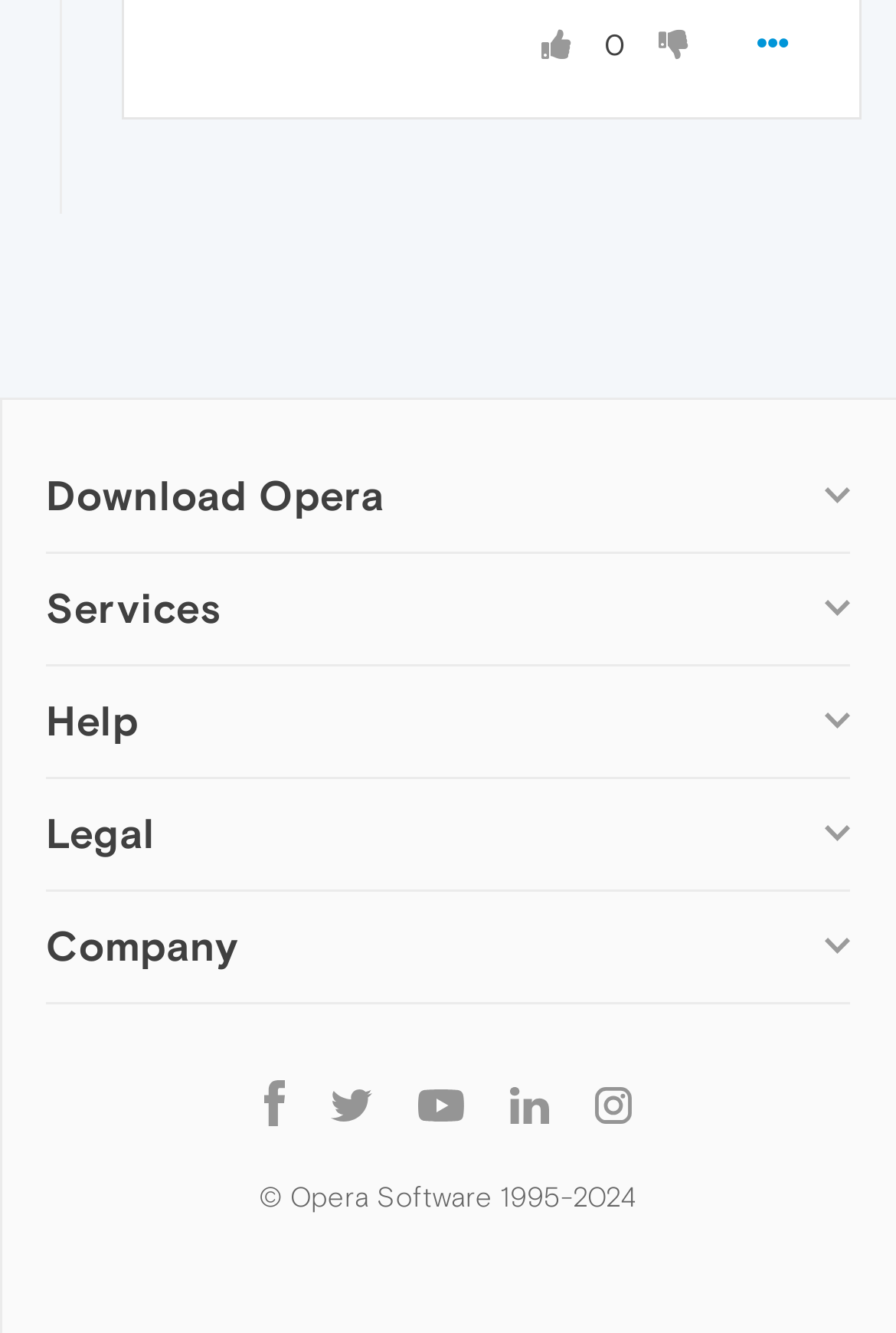Specify the bounding box coordinates of the area that needs to be clicked to achieve the following instruction: "Download Opera for Windows".

[0.079, 0.493, 0.359, 0.517]